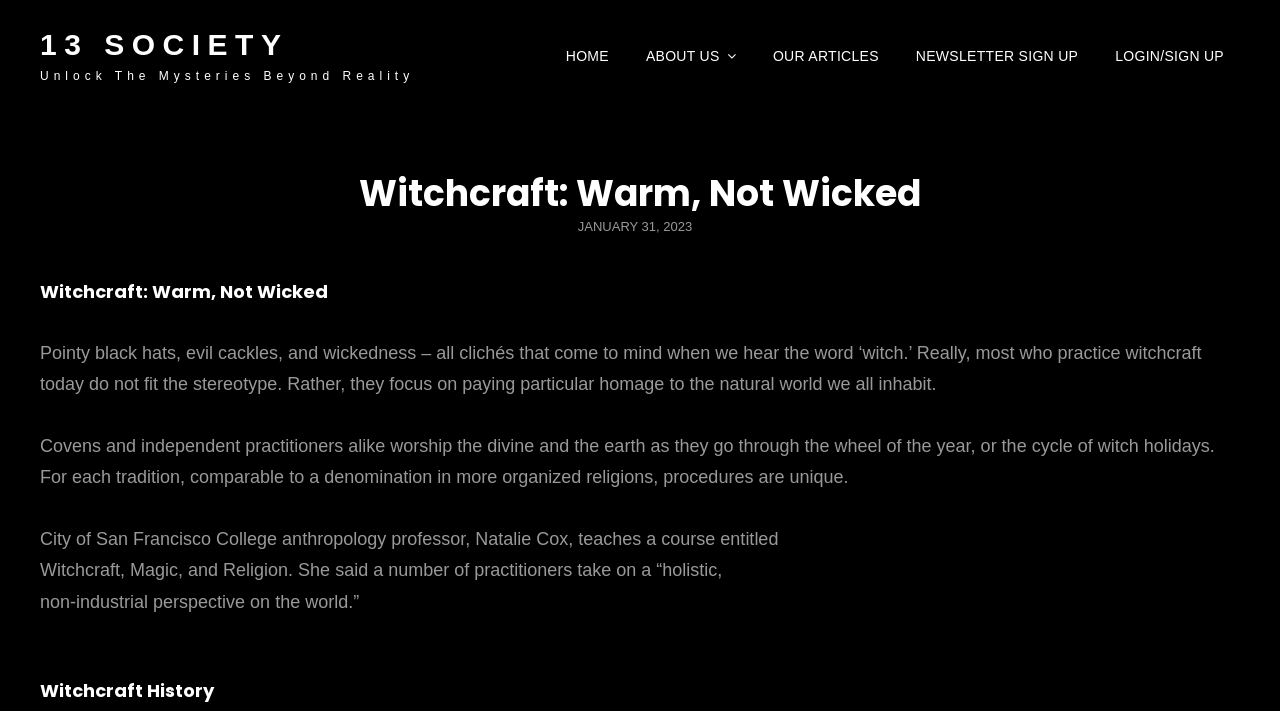What is the name of the website?
Please utilize the information in the image to give a detailed response to the question.

The name of the website can be found in the top-left corner of the webpage, where it says '13 SOCIETY' in a link element.